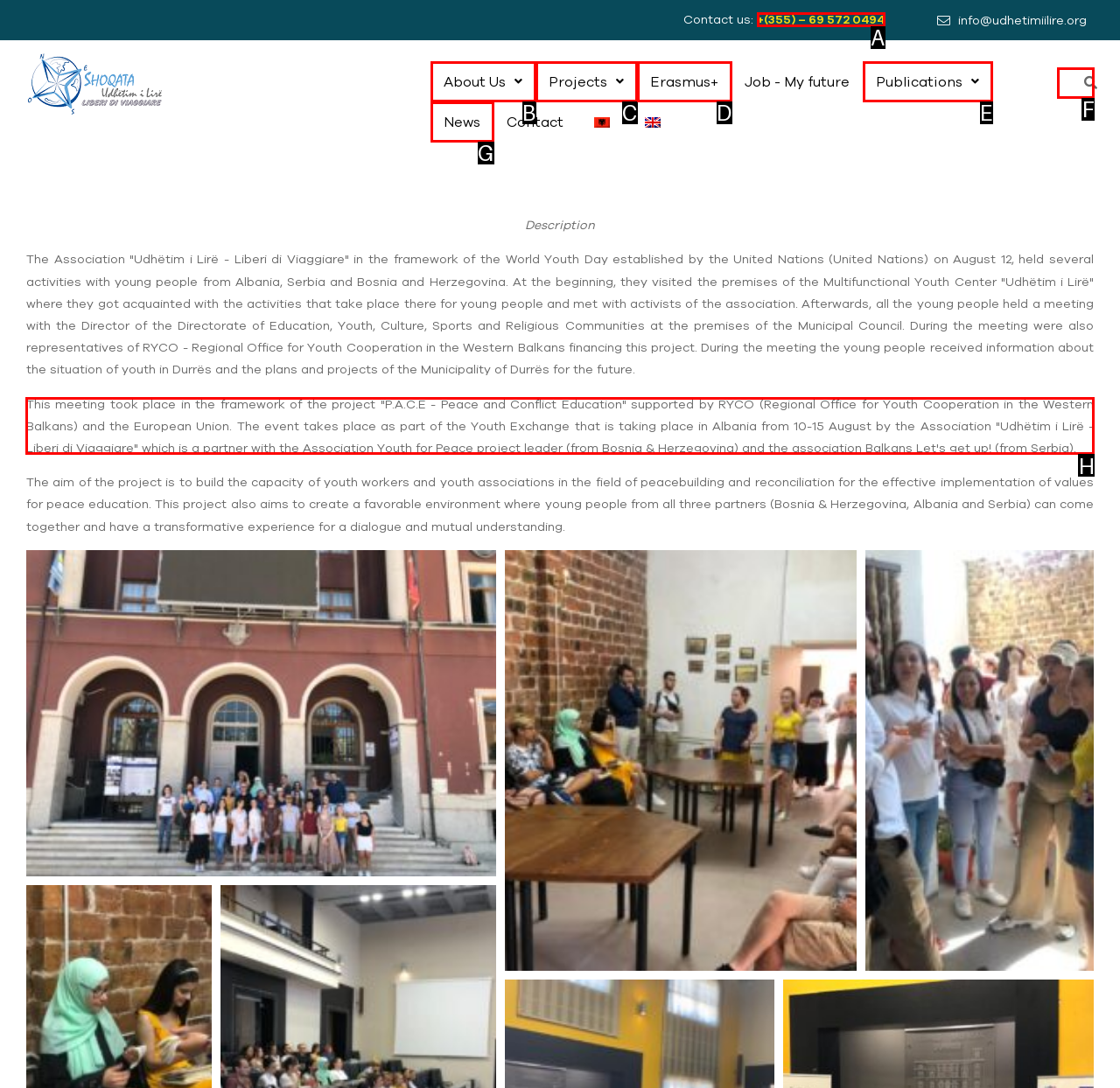Find the appropriate UI element to complete the task: Read more about the project 'P.A.C.E - Peace and Conflict Education'. Indicate your choice by providing the letter of the element.

H